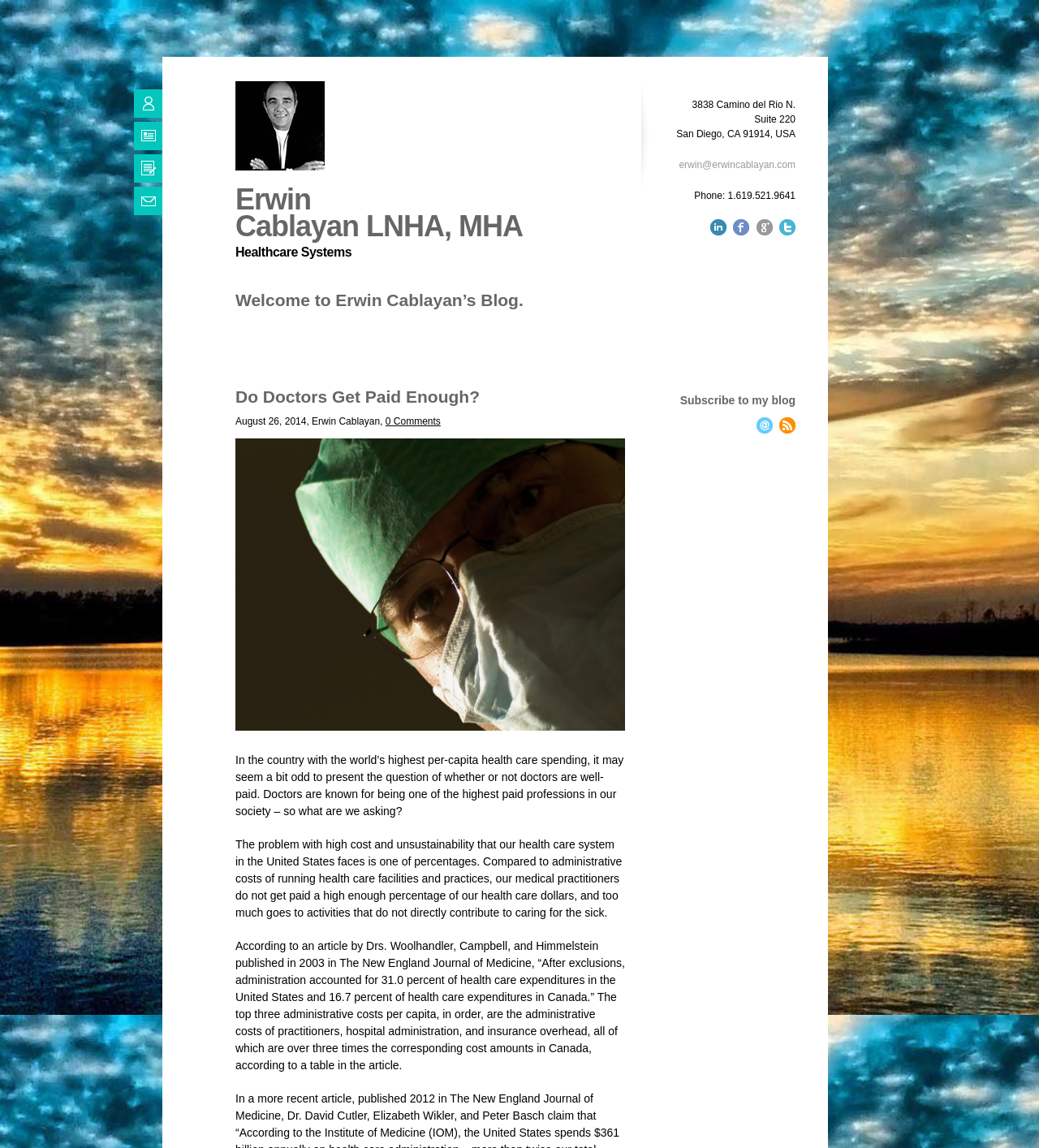Pinpoint the bounding box coordinates of the clickable area needed to execute the instruction: "Click the Zoeken button". The coordinates should be specified as four float numbers between 0 and 1, i.e., [left, top, right, bottom].

None